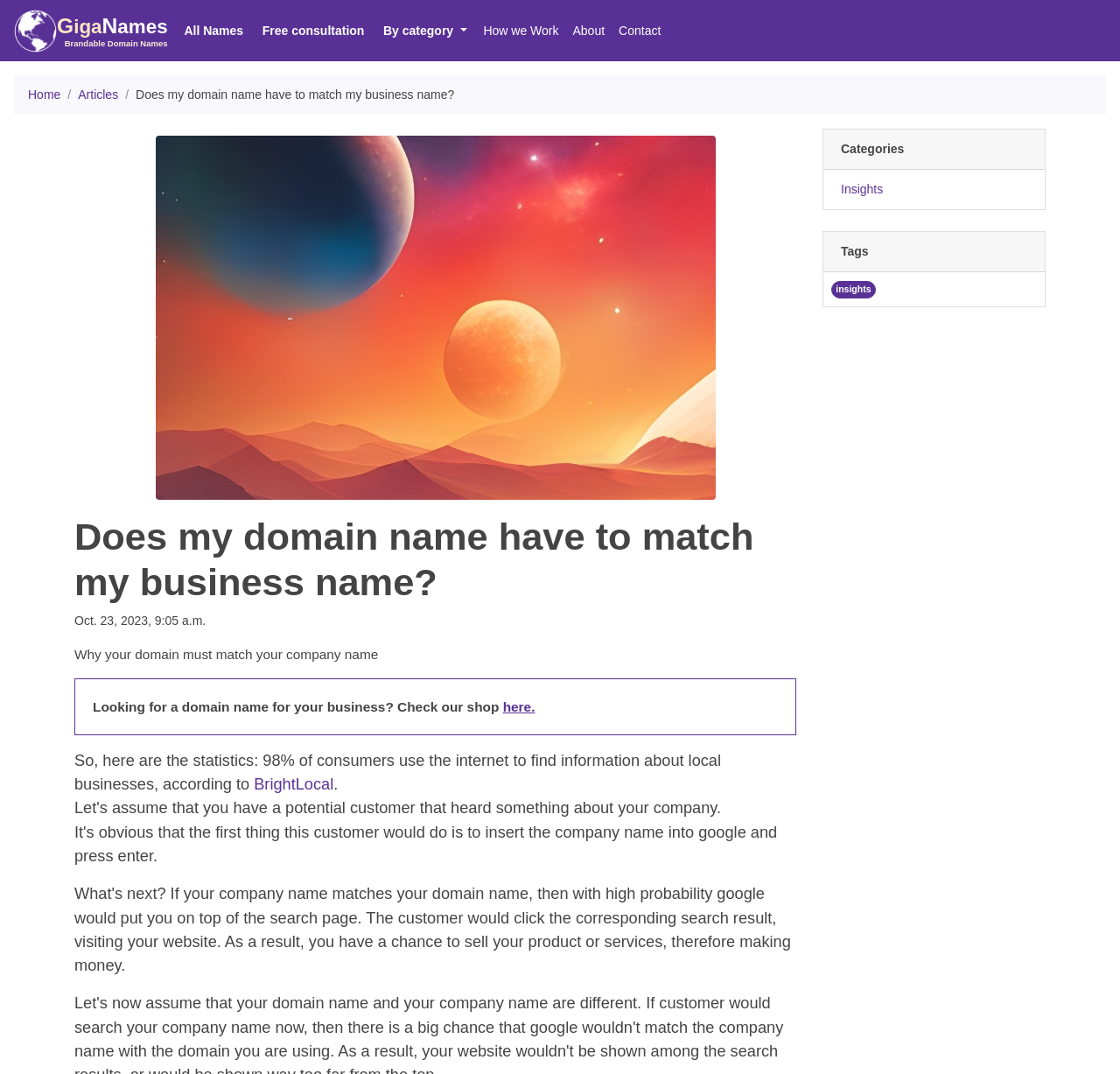Please determine the bounding box coordinates for the UI element described here. Use the format (top-left x, top-left y, bottom-right x, bottom-right y) with values bounded between 0 and 1: By category

[0.334, 0.0, 0.425, 0.057]